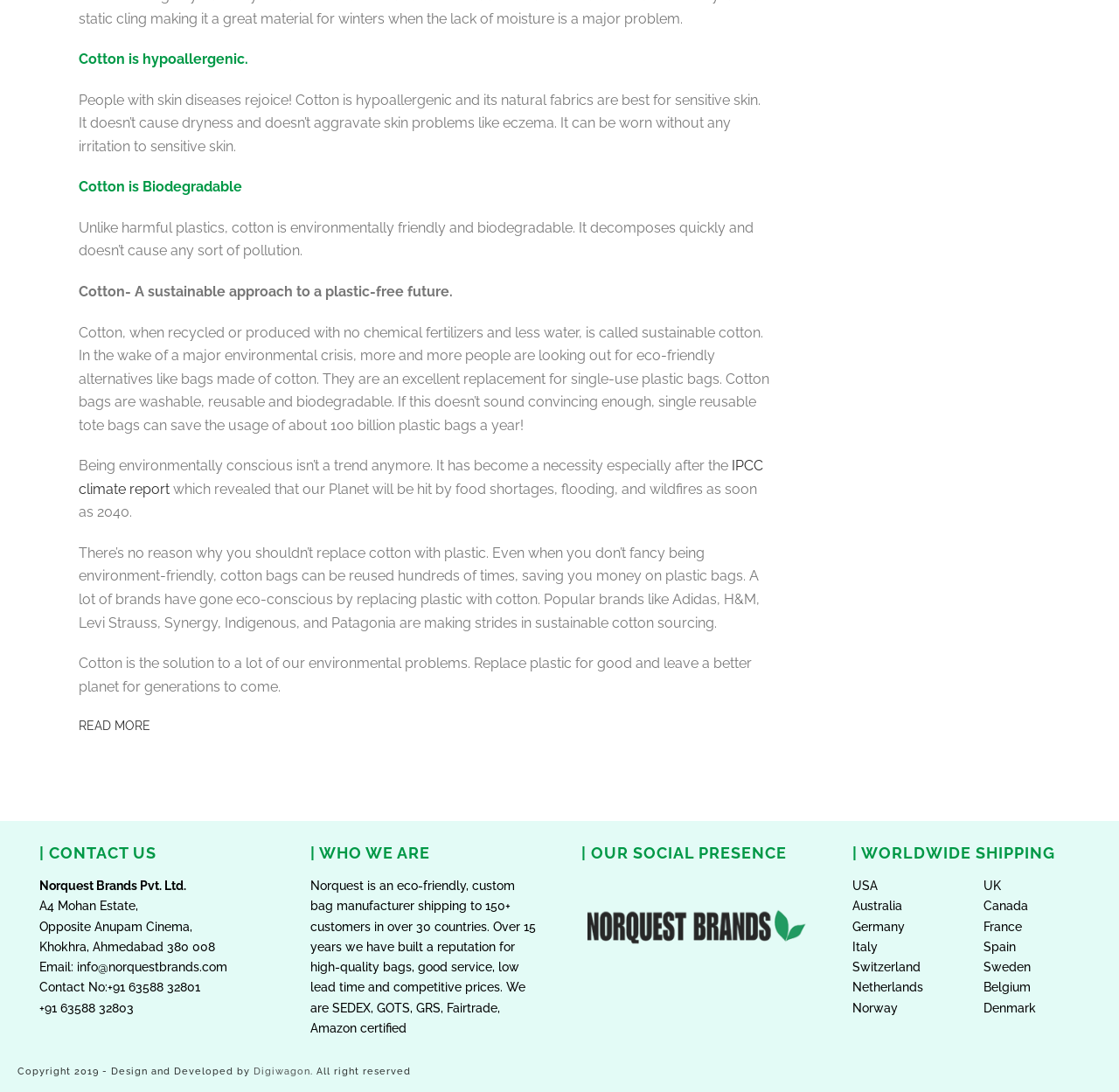Locate the bounding box of the user interface element based on this description: "READ MORE".

[0.07, 0.658, 0.134, 0.671]